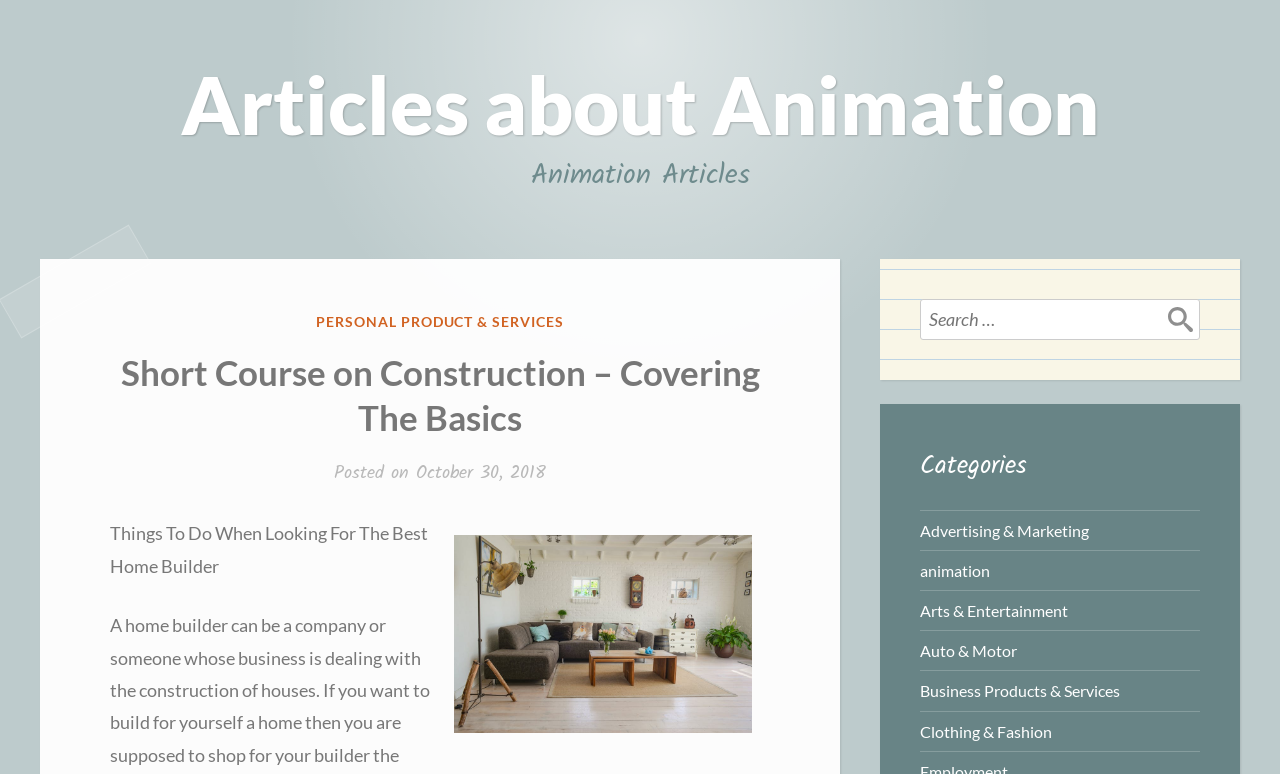Please identify the bounding box coordinates of the element that needs to be clicked to perform the following instruction: "Search for articles".

[0.719, 0.387, 0.938, 0.439]